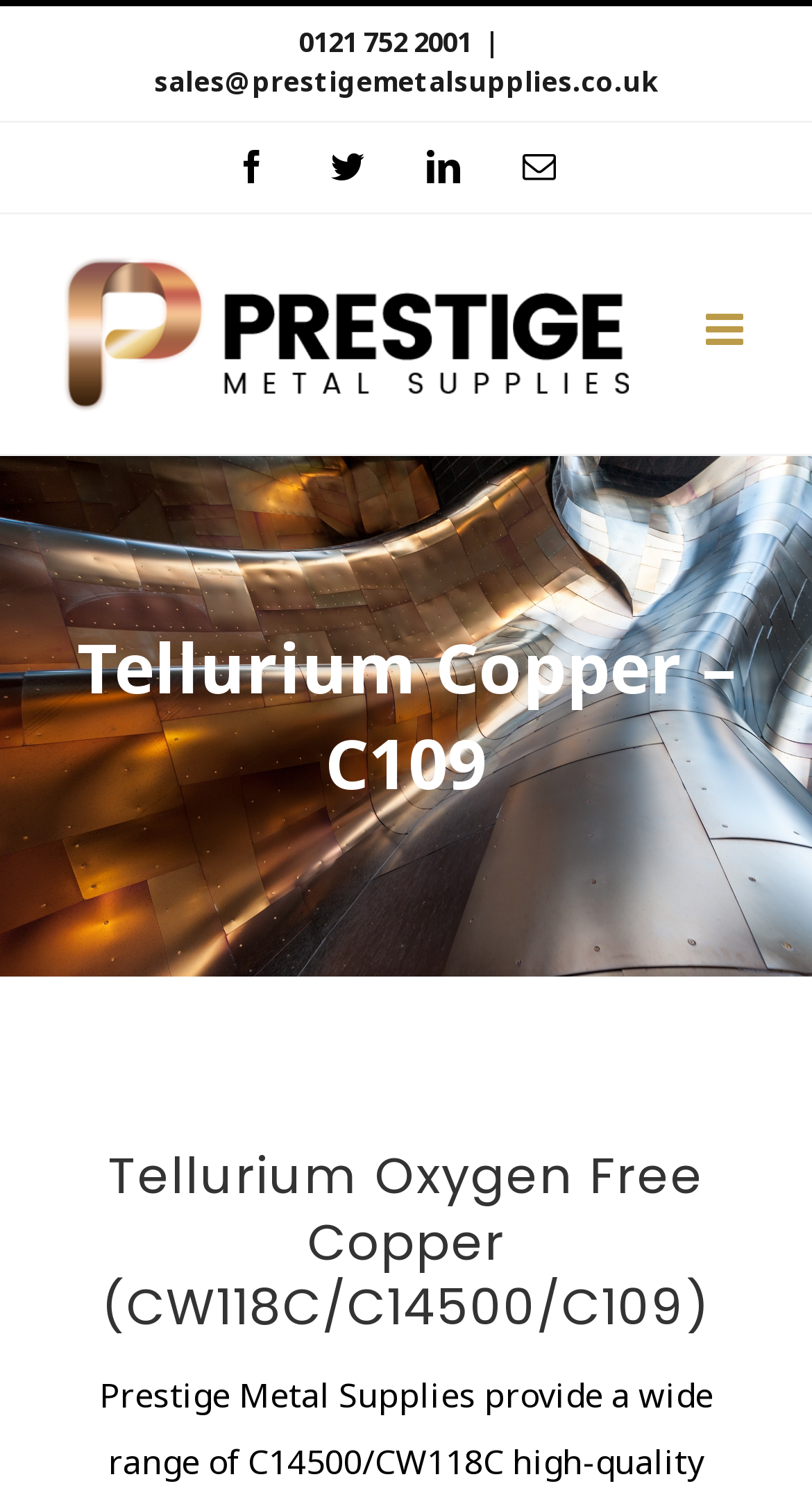What is the email address to contact?
From the image, respond with a single word or phrase.

sales@prestigemetalsupplies.co.uk